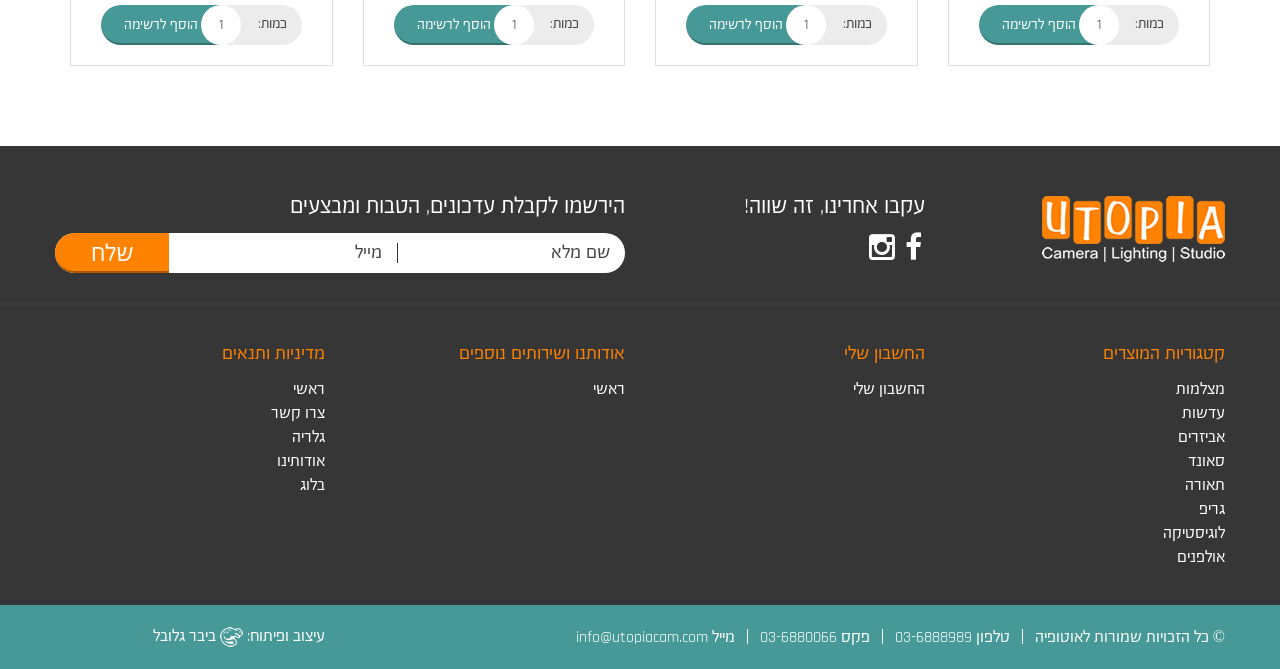What is the purpose of the text fields with the labels 'שם מלא' and 'מייל'?
Based on the screenshot, respond with a single word or phrase.

Registration or subscription